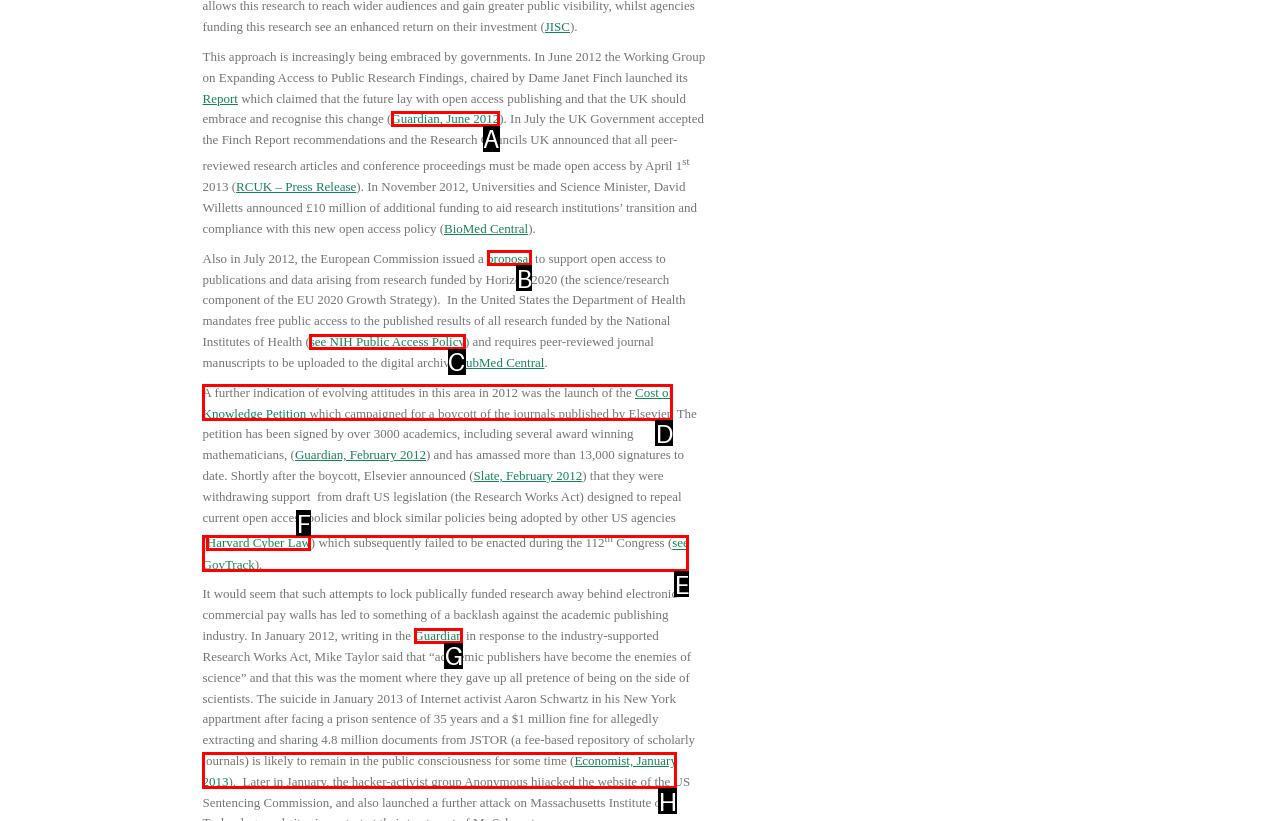Identify the HTML element that best fits the description: proposal. Respond with the letter of the corresponding element.

B